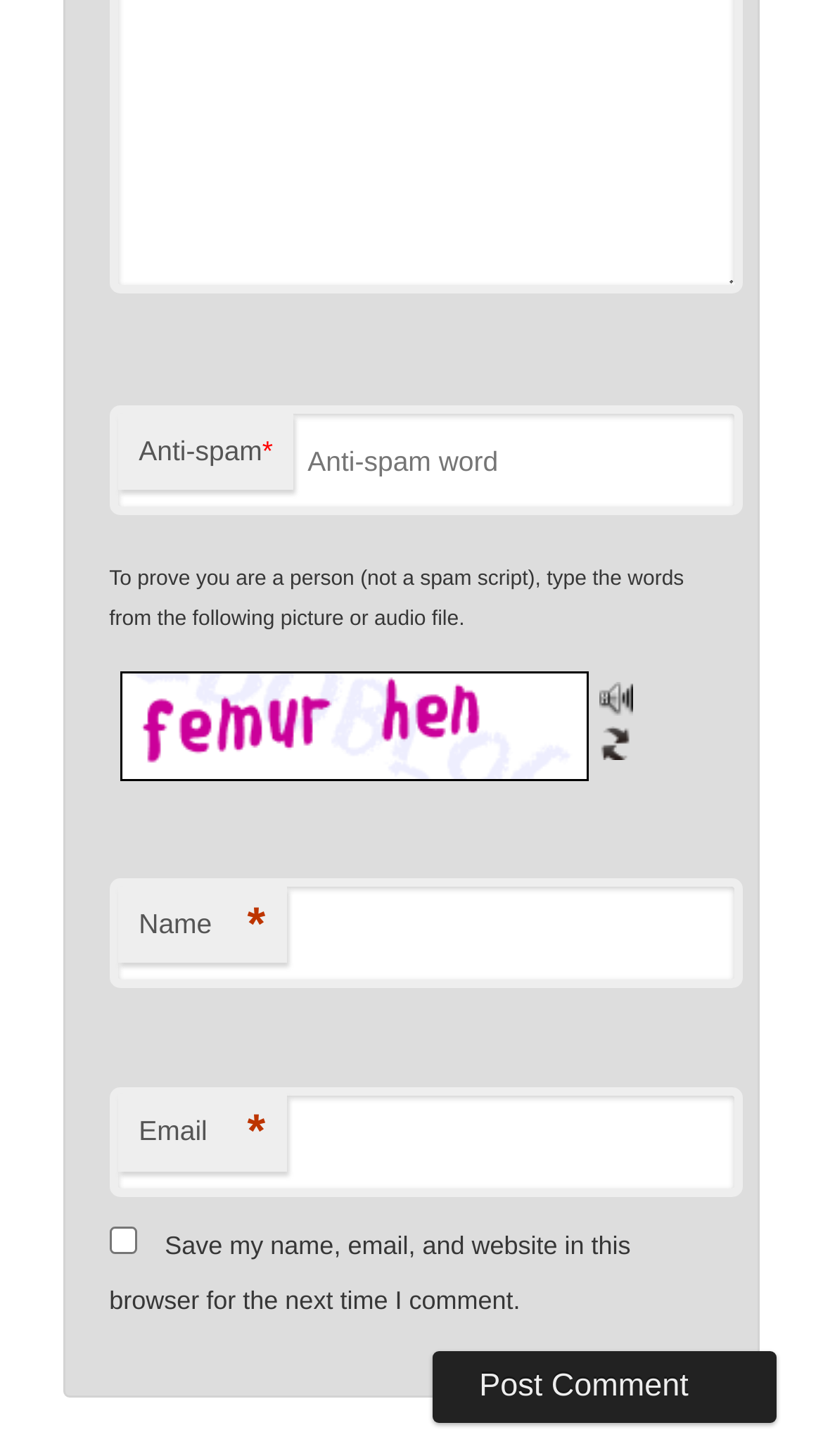Use a single word or phrase to answer this question: 
What is the required information to post a comment?

Name and Email